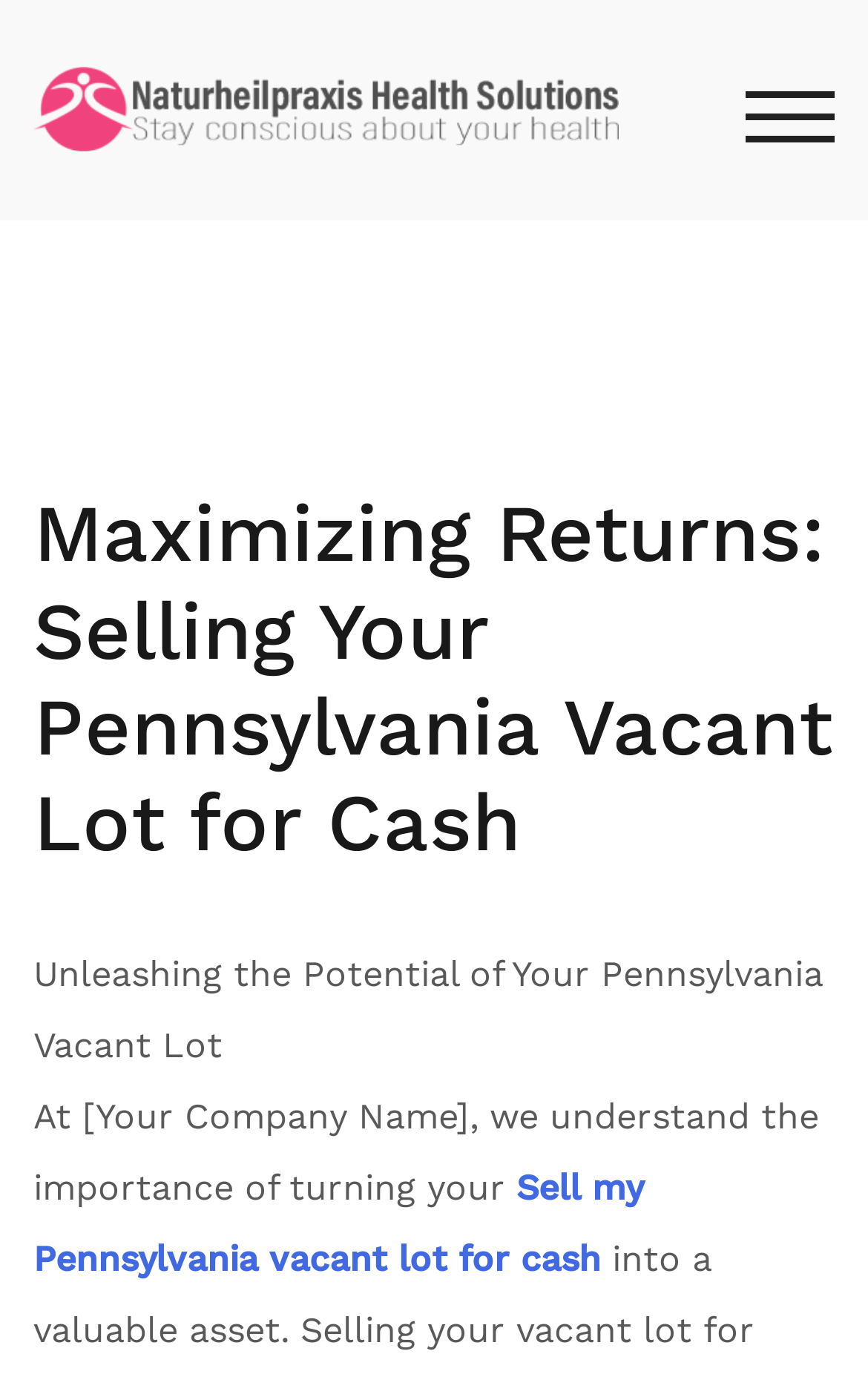What is the purpose of the 'Sell my Pennsylvania vacant lot for cash' link?
From the screenshot, provide a brief answer in one word or phrase.

To sell a vacant lot